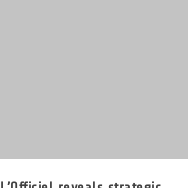What is the tone set by the image's background?
Answer the question with a thorough and detailed explanation.

The caption describes the image's background as 'minimalist gray', which suggests a professional tone. This is because a simple and neutral color like gray is often associated with a professional or formal atmosphere.